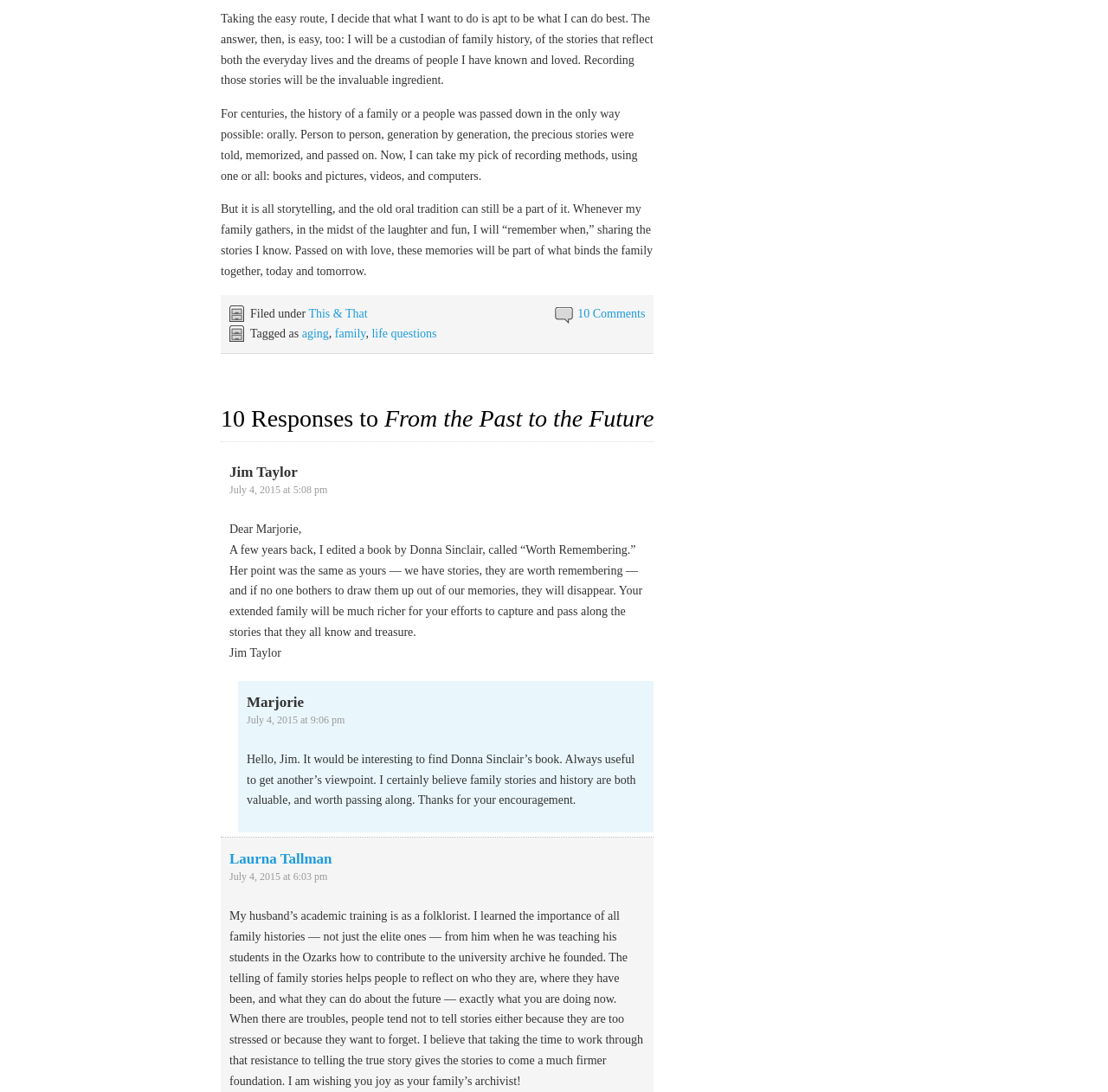Identify the bounding box for the element characterized by the following description: "life questions".

[0.335, 0.3, 0.394, 0.312]